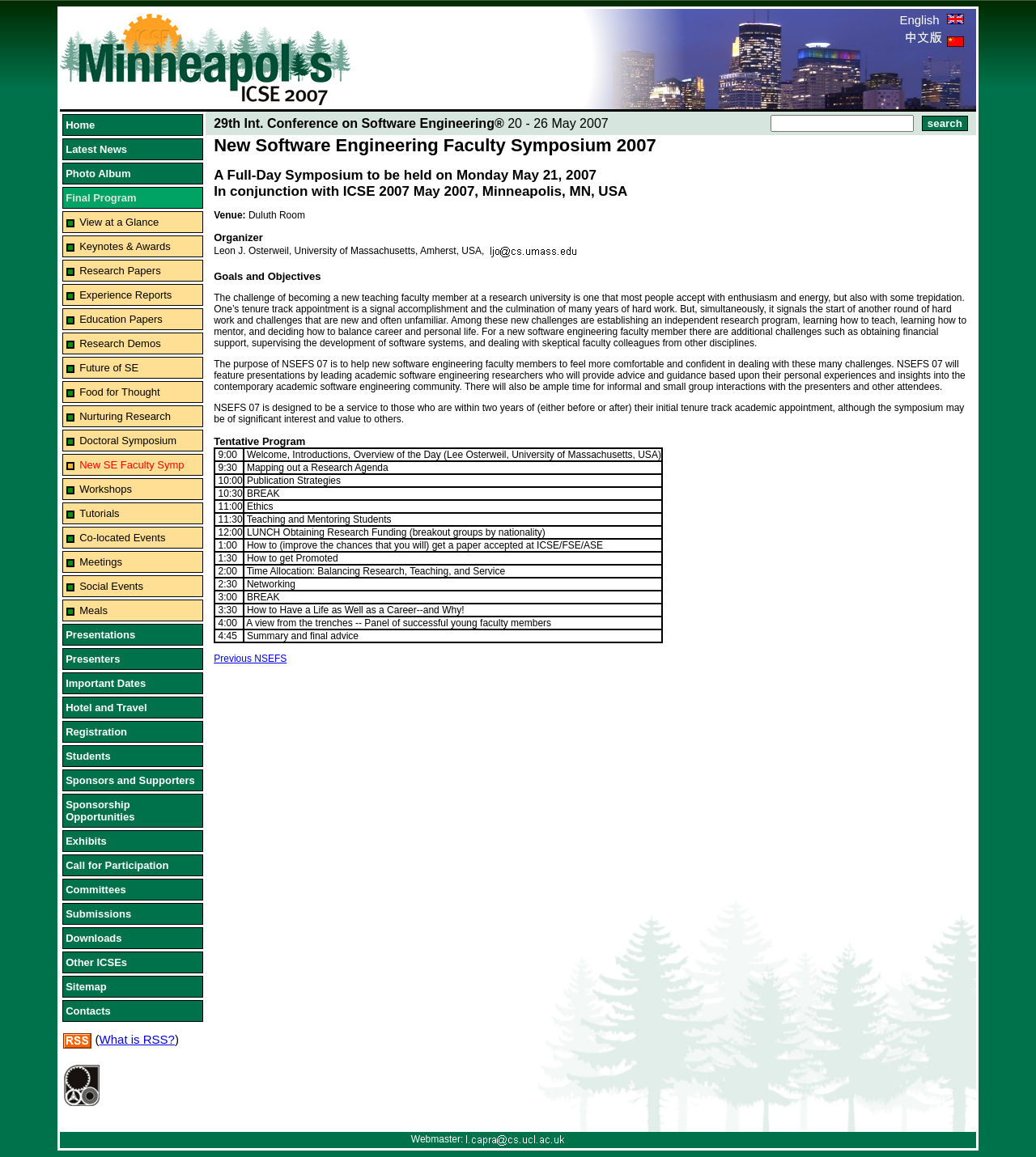Provide your answer in one word or a succinct phrase for the question: 
How many links are there in the top menu?

34